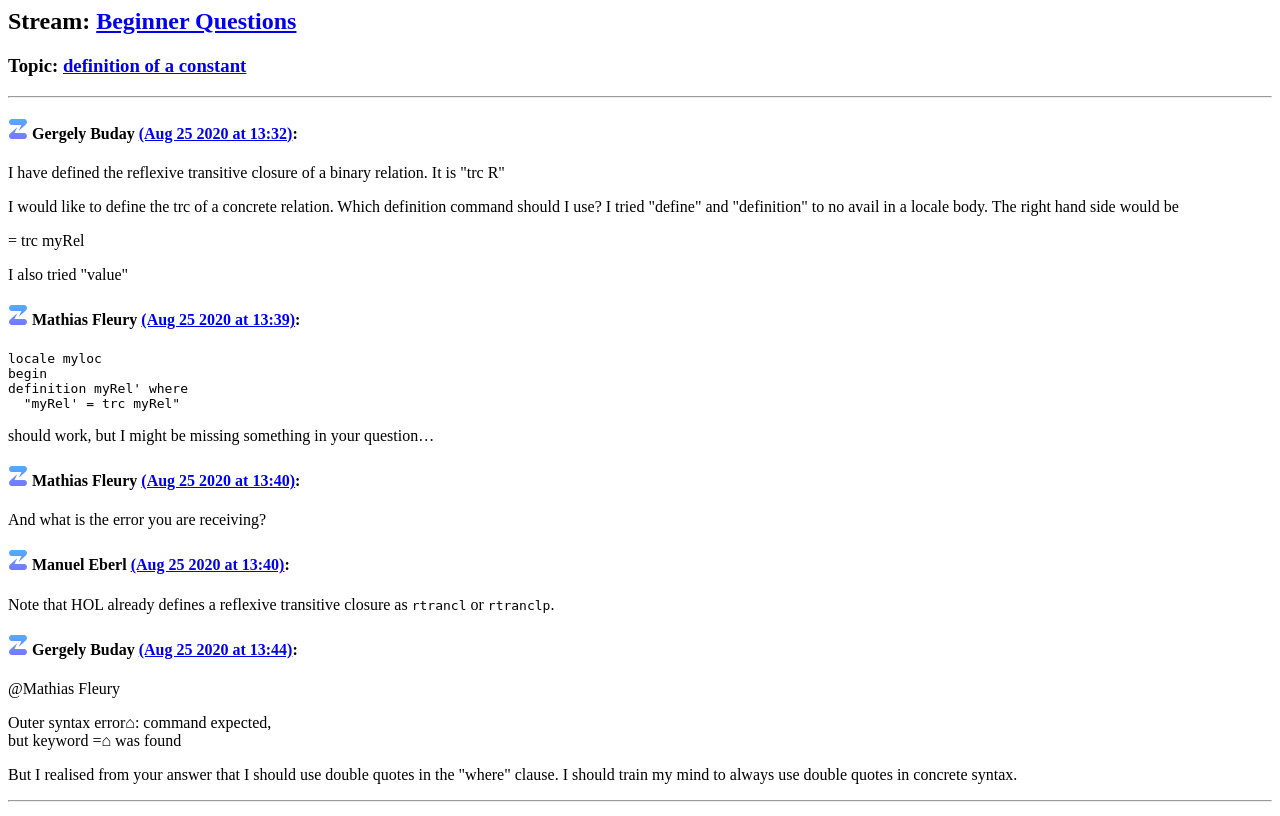Provide a one-word or short-phrase answer to the question:
What is the error message received by the original poster?

Outer syntax error: command expected, but keyword =